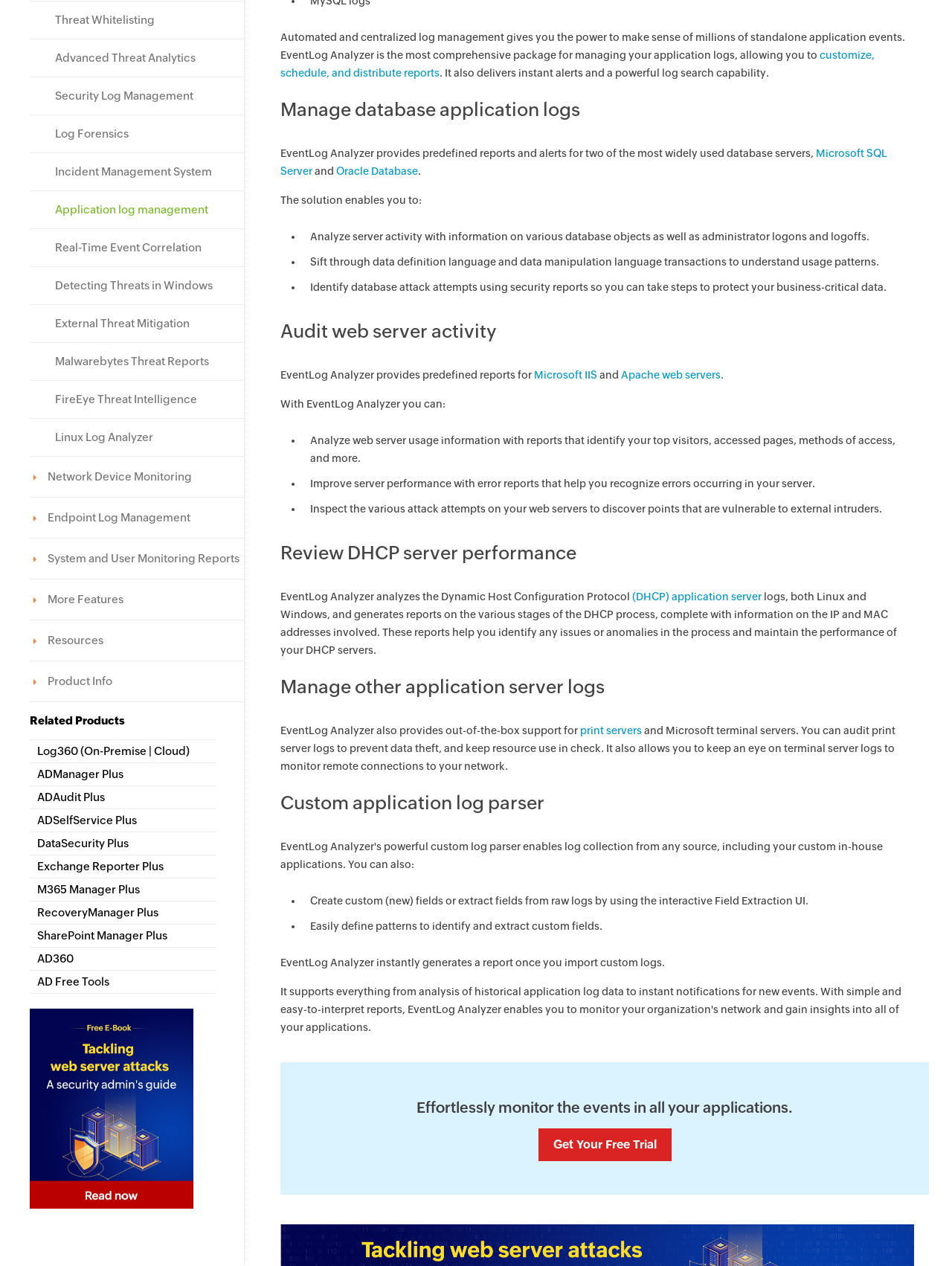Please identify the bounding box coordinates of the element that needs to be clicked to execute the following command: "Analyze server activity with Microsoft IIS reports". Provide the bounding box using four float numbers between 0 and 1, formatted as [left, top, right, bottom].

[0.561, 0.291, 0.627, 0.301]